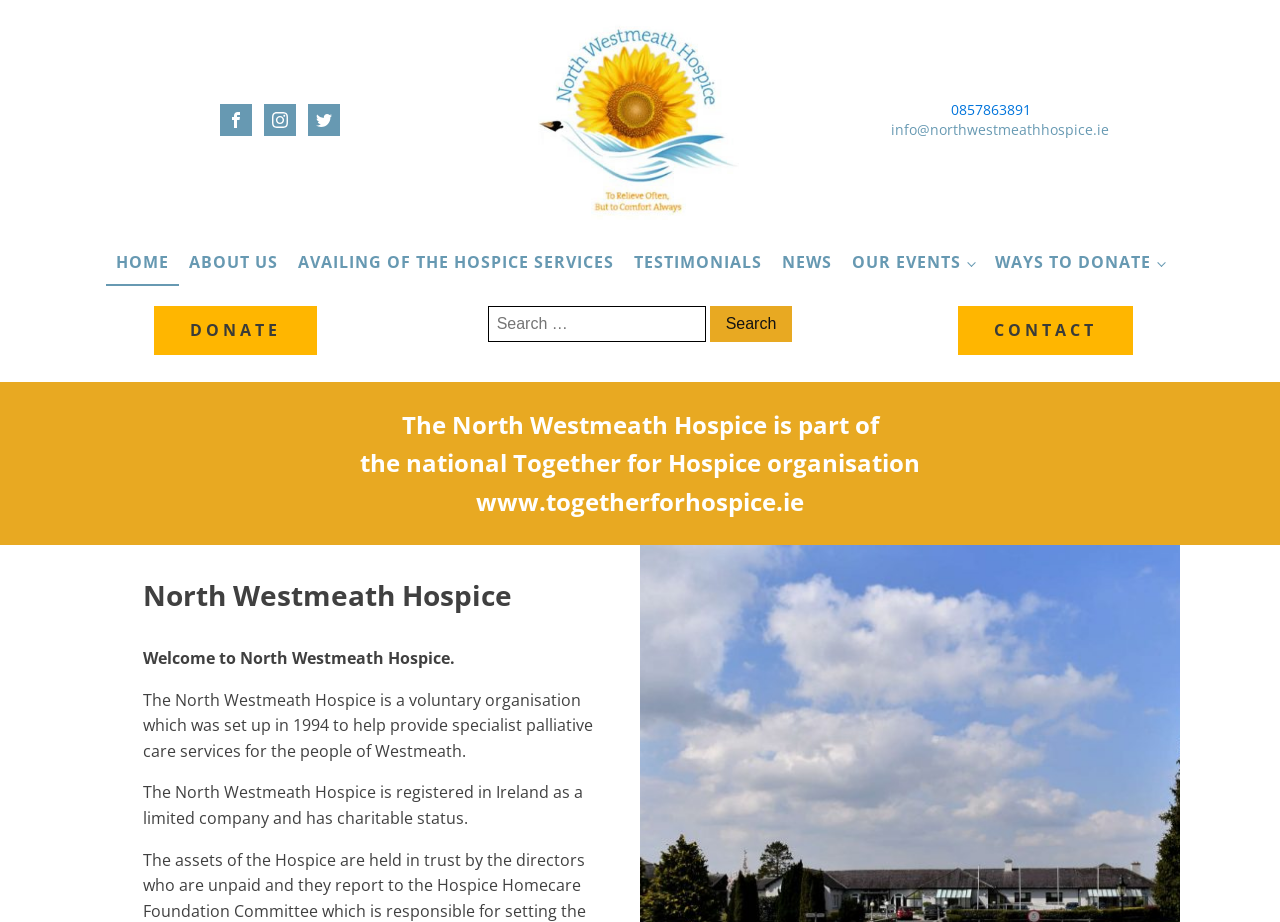What is the relationship between North Westmeath Hospice and Together for Hospice?
Please give a detailed and elaborate answer to the question.

According to the webpage content, specifically the text 'The North Westmeath Hospice is part of the national Together for Hospice organisation', it can be inferred that North Westmeath Hospice is part of the Together for Hospice organisation.